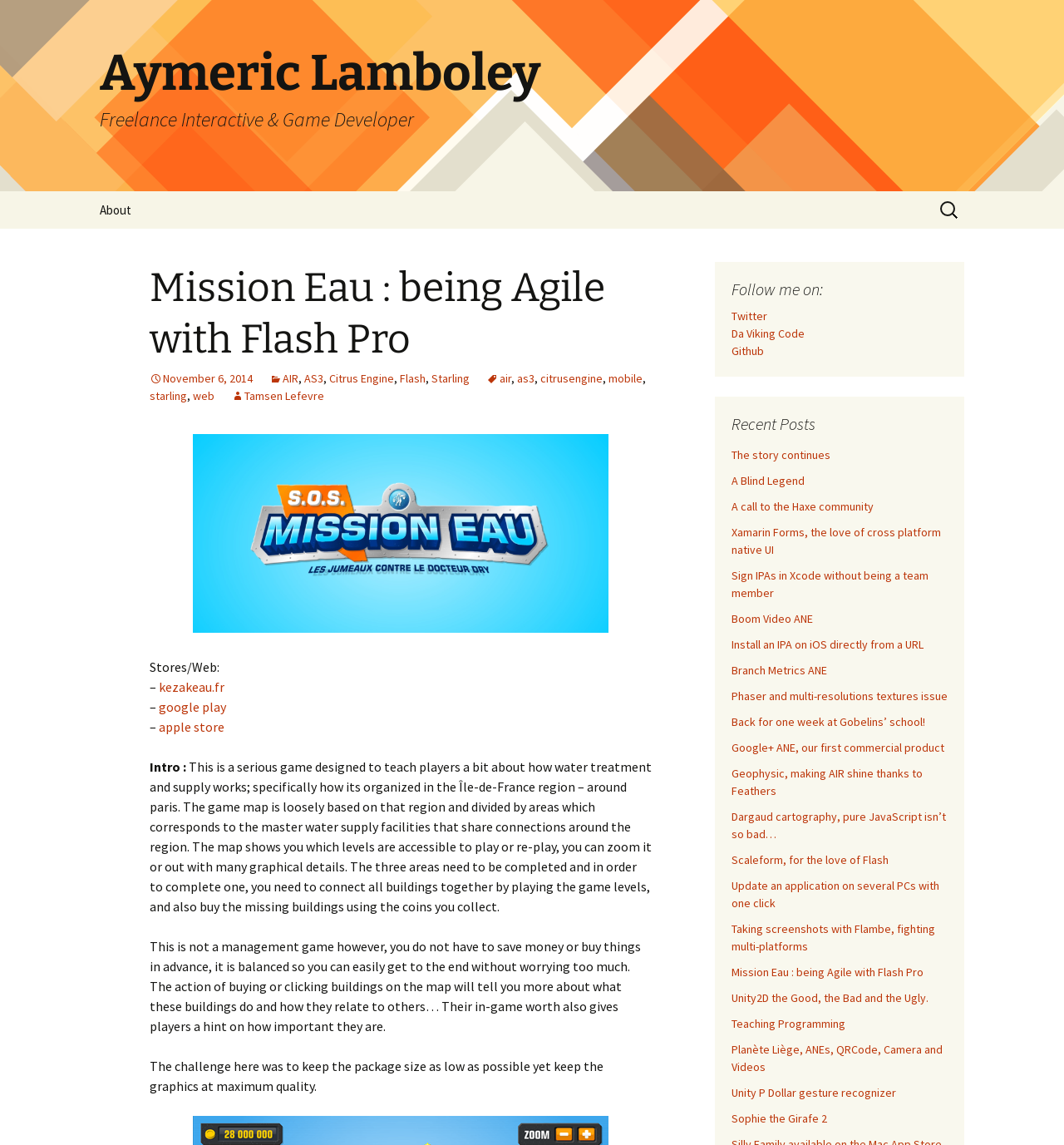What is the name of the region where the game is set?
Give a comprehensive and detailed explanation for the question.

The answer can be found by reading the introductory text on the webpage, which mentions that the game map is loosely based on the Île-de-France region.